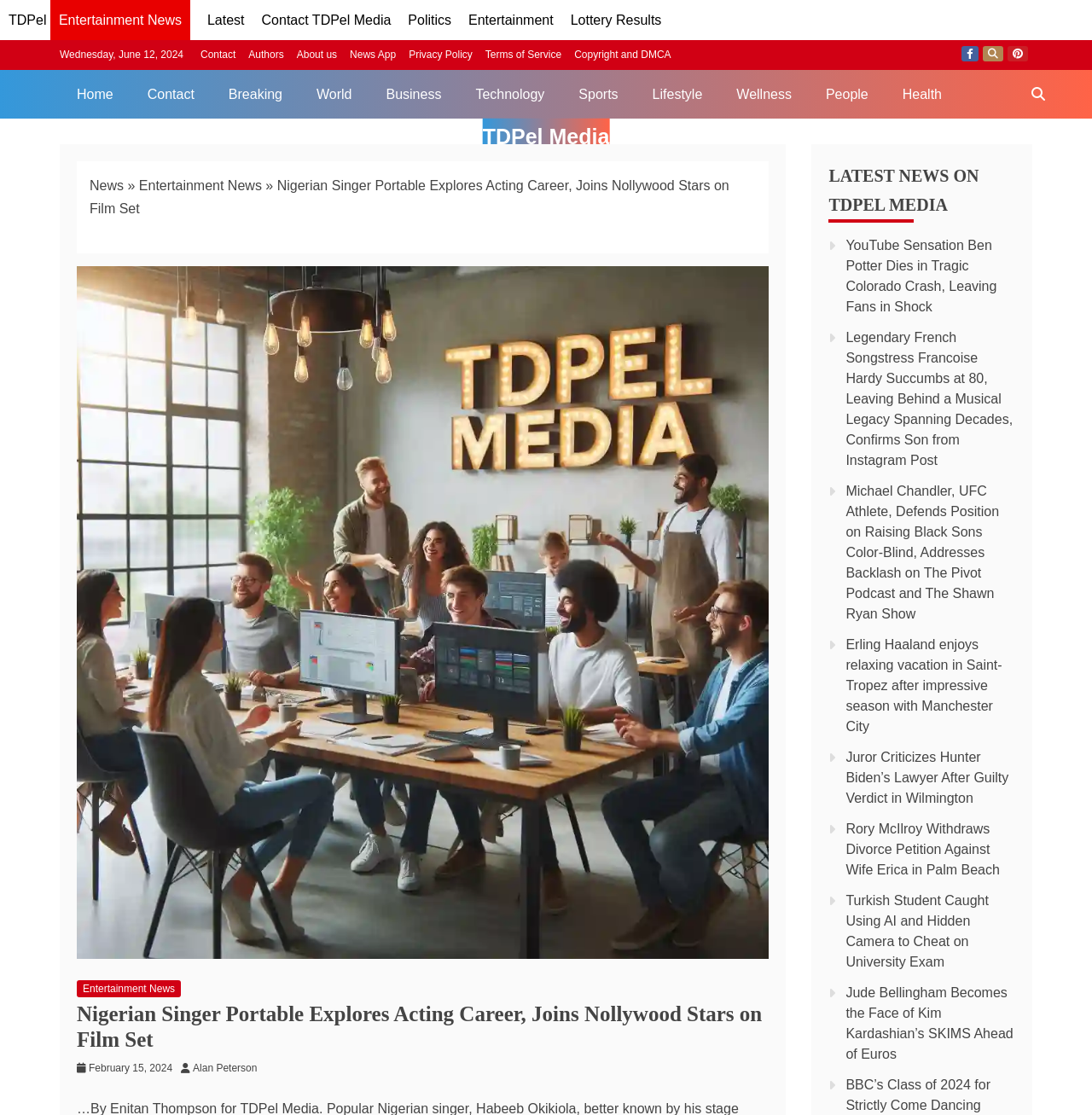Please examine the image and answer the question with a detailed explanation:
What is the name of the singer who explores acting career?

I found the name of the singer by looking at the heading element with the text 'Nigerian Singer Portable Explores Acting Career, Joins Nollywood Stars on Film Set' which has a bounding box coordinate of [0.082, 0.16, 0.668, 0.194]. This element is likely to be the main heading of the webpage, and it mentions the singer's name as Portable.